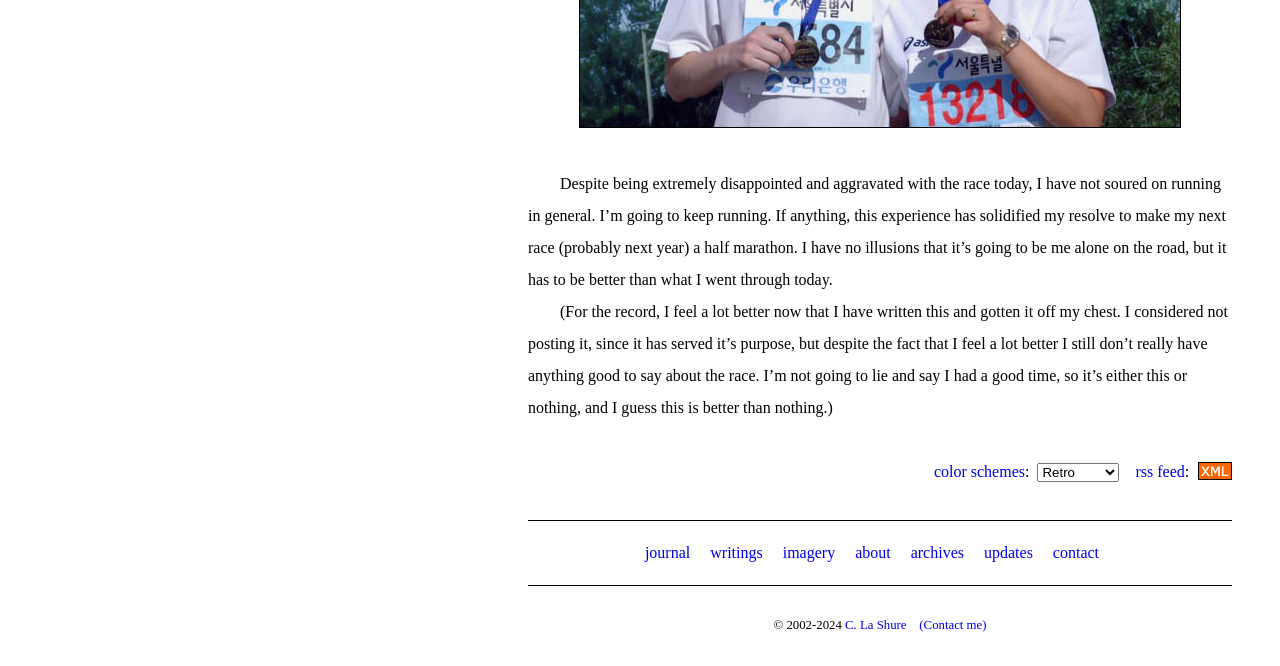What is the purpose of the link 'rss feed'?
Please answer the question with a single word or phrase, referencing the image.

Syndication feed for news readers